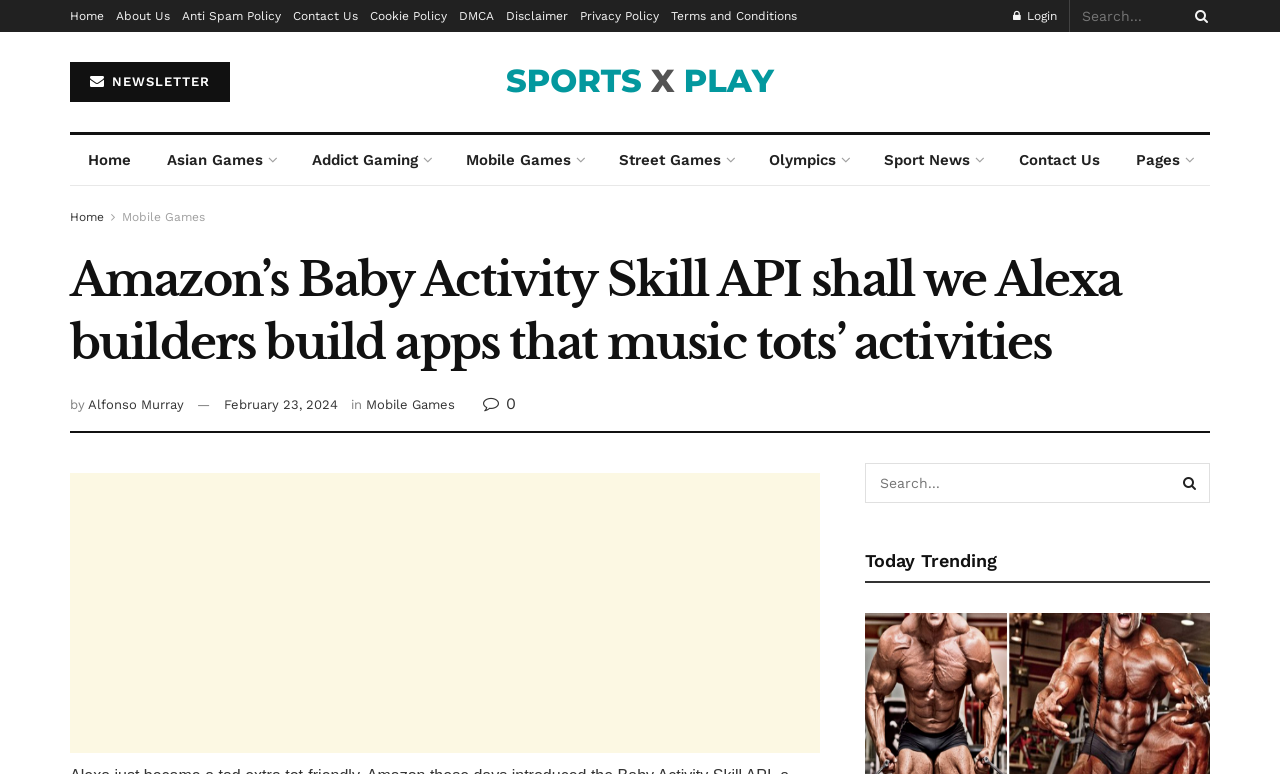Find the bounding box coordinates of the clickable area required to complete the following action: "Read Sports X Play news".

[0.391, 0.054, 0.609, 0.158]